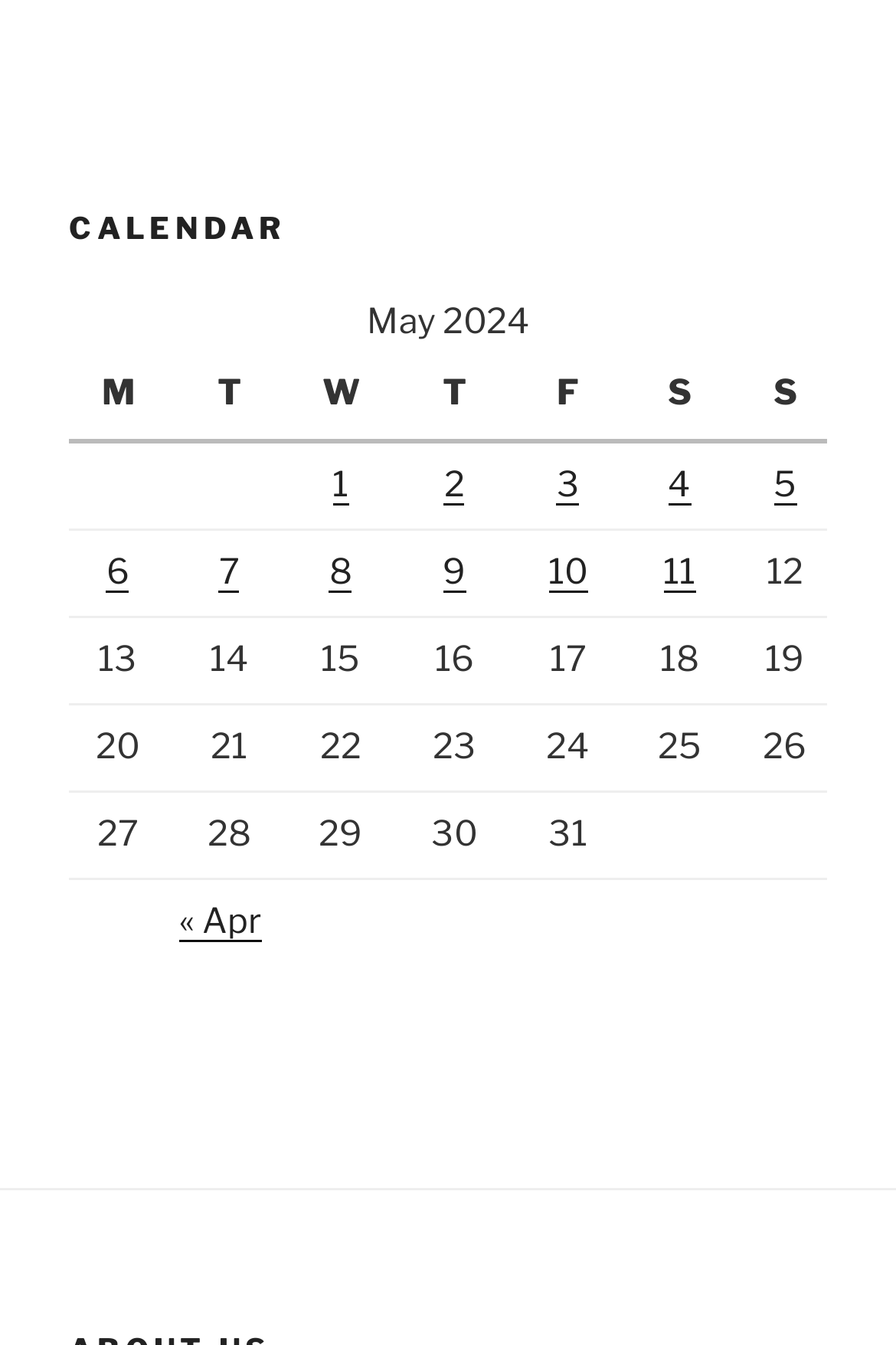Specify the bounding box coordinates of the element's region that should be clicked to achieve the following instruction: "Go to previous month". The bounding box coordinates consist of four float numbers between 0 and 1, in the format [left, top, right, bottom].

[0.2, 0.669, 0.292, 0.7]